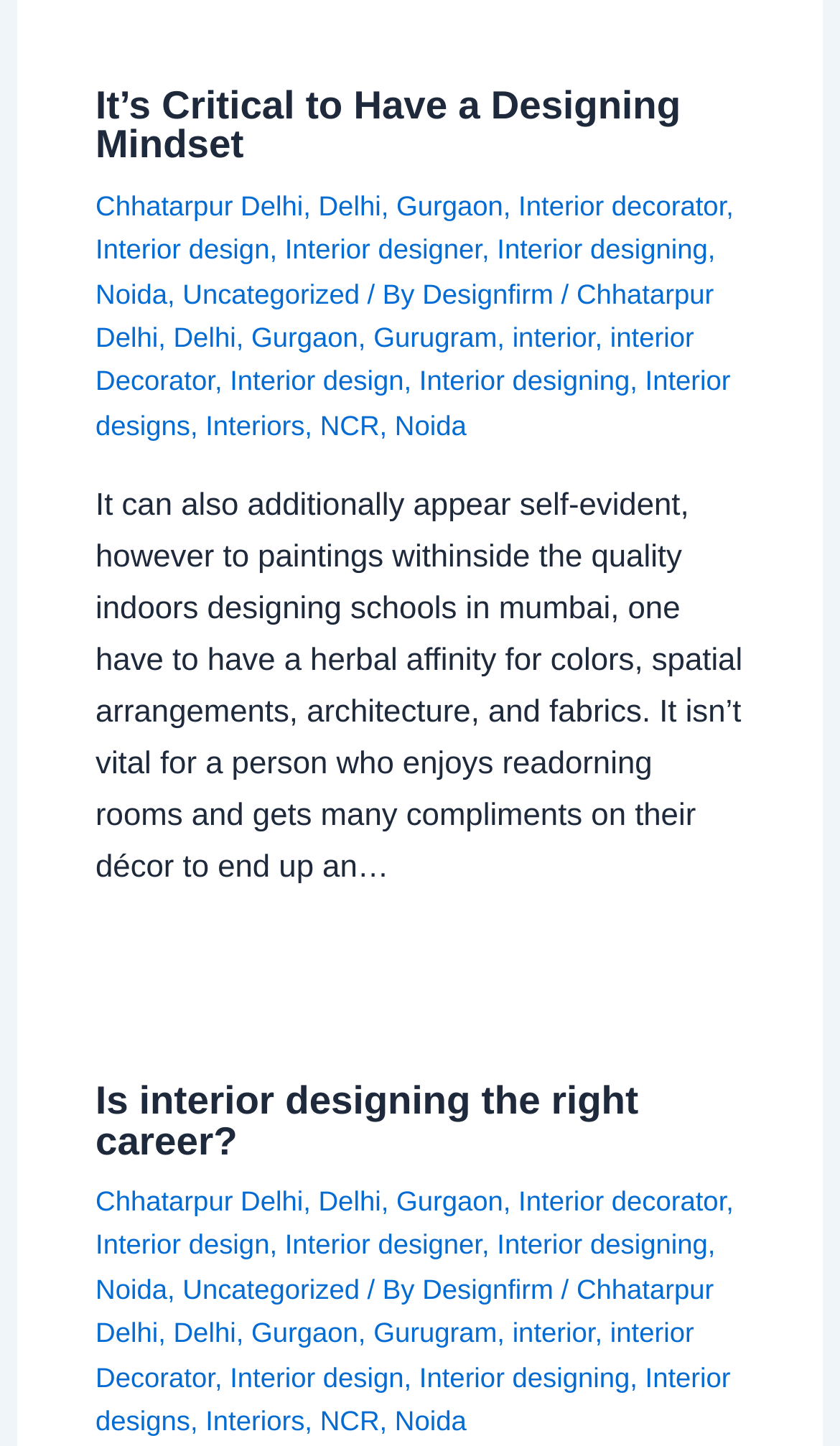Determine the bounding box coordinates for the area you should click to complete the following instruction: "Visit the page about 'Interior design'".

[0.114, 0.161, 0.321, 0.183]